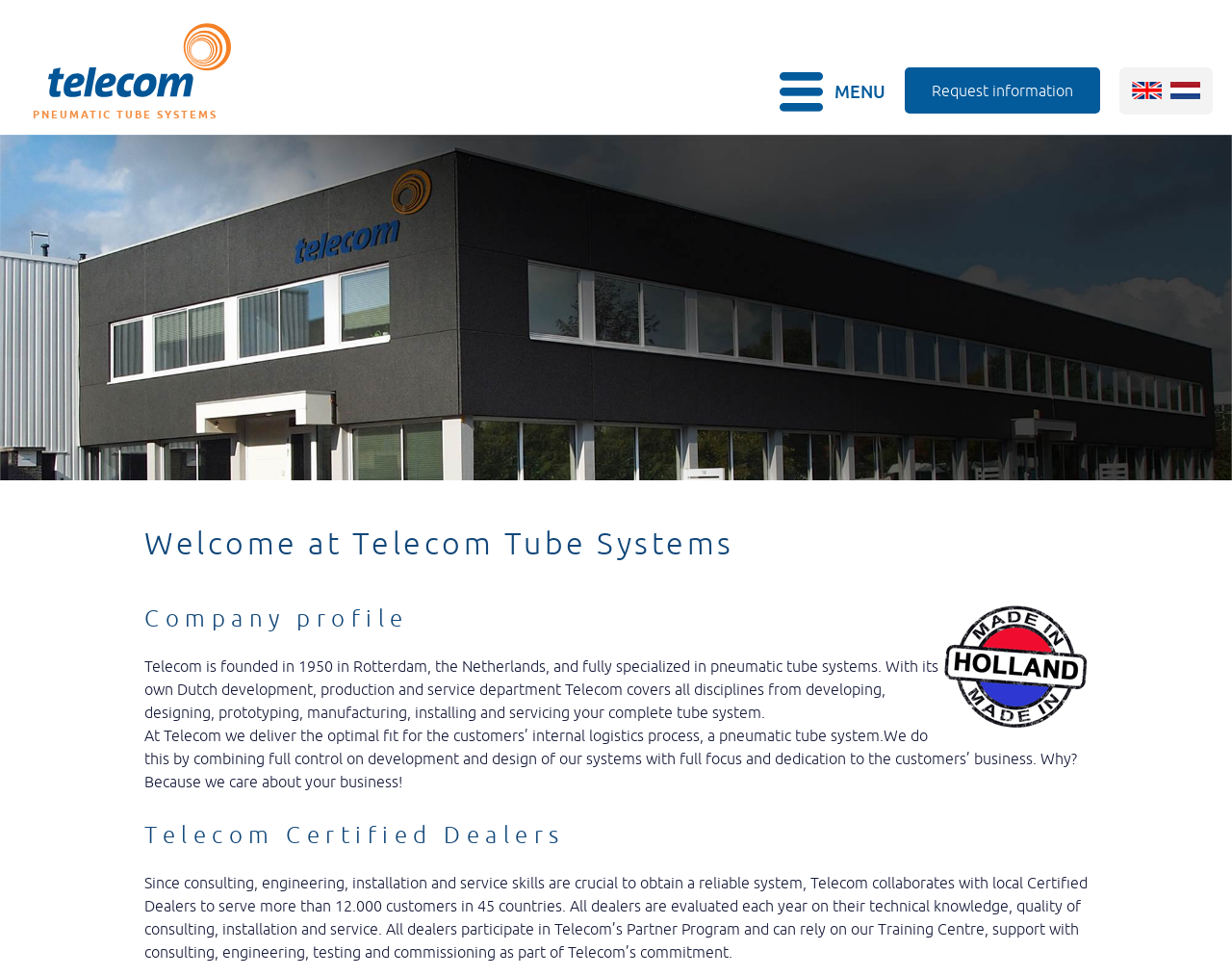Identify and provide the bounding box for the element described by: "alt="Dutch flag"".

[0.94, 0.069, 0.984, 0.115]